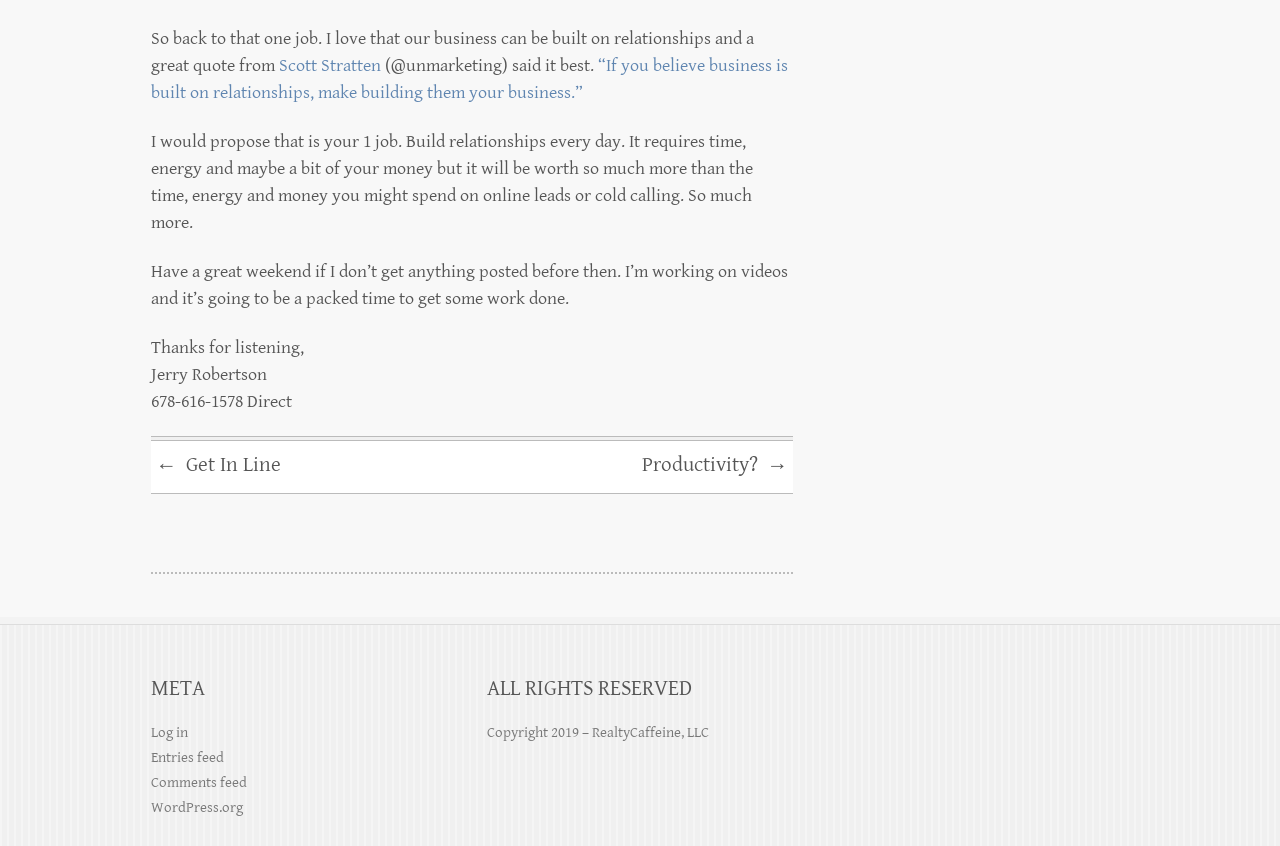Determine the bounding box for the HTML element described here: "Entries feed". The coordinates should be given as [left, top, right, bottom] with each number being a float between 0 and 1.

[0.118, 0.885, 0.175, 0.906]